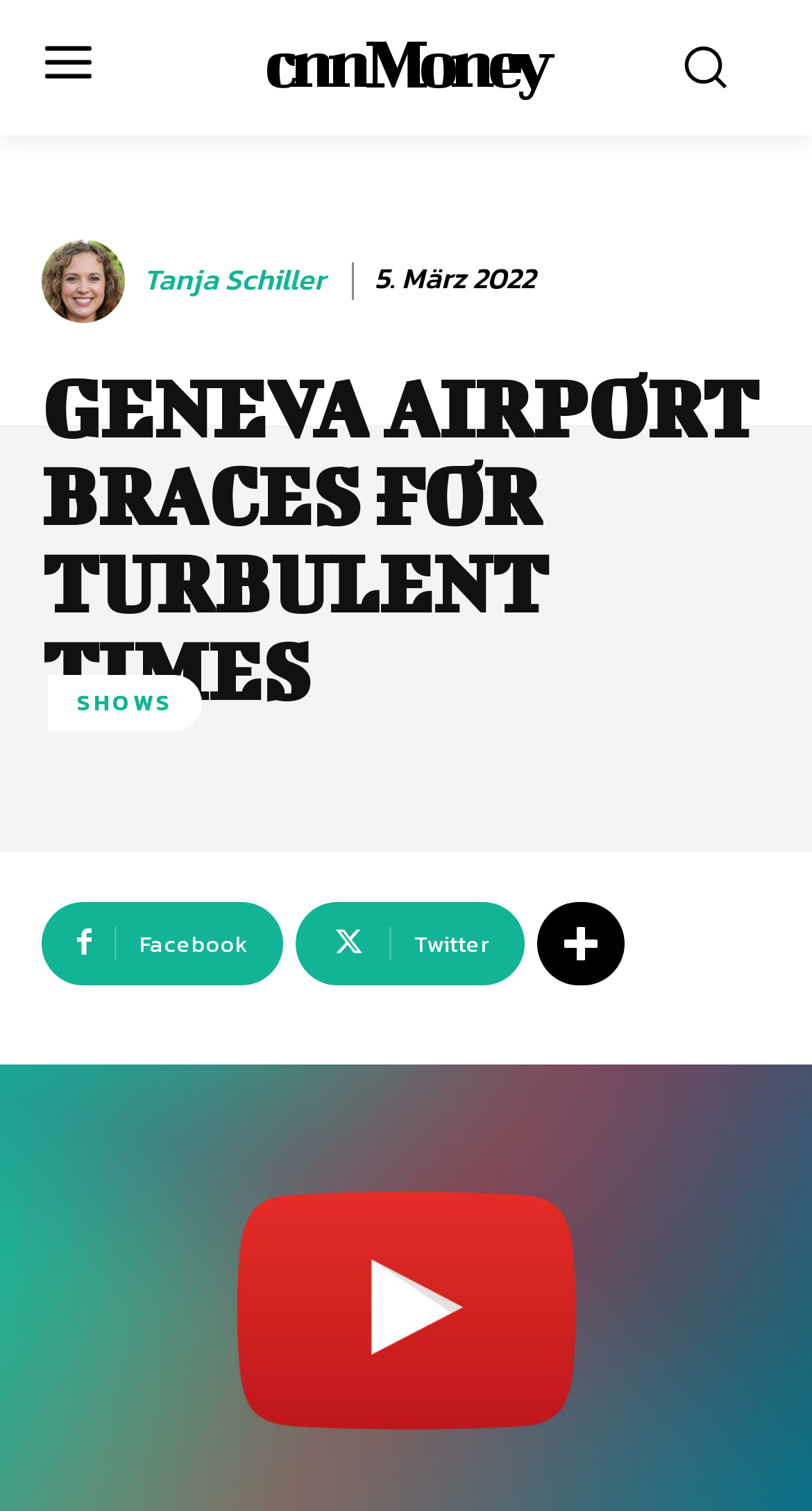Please determine the heading text of this webpage.

GENEVA AIRPORT BRACES FOR TURBULENT TIMES